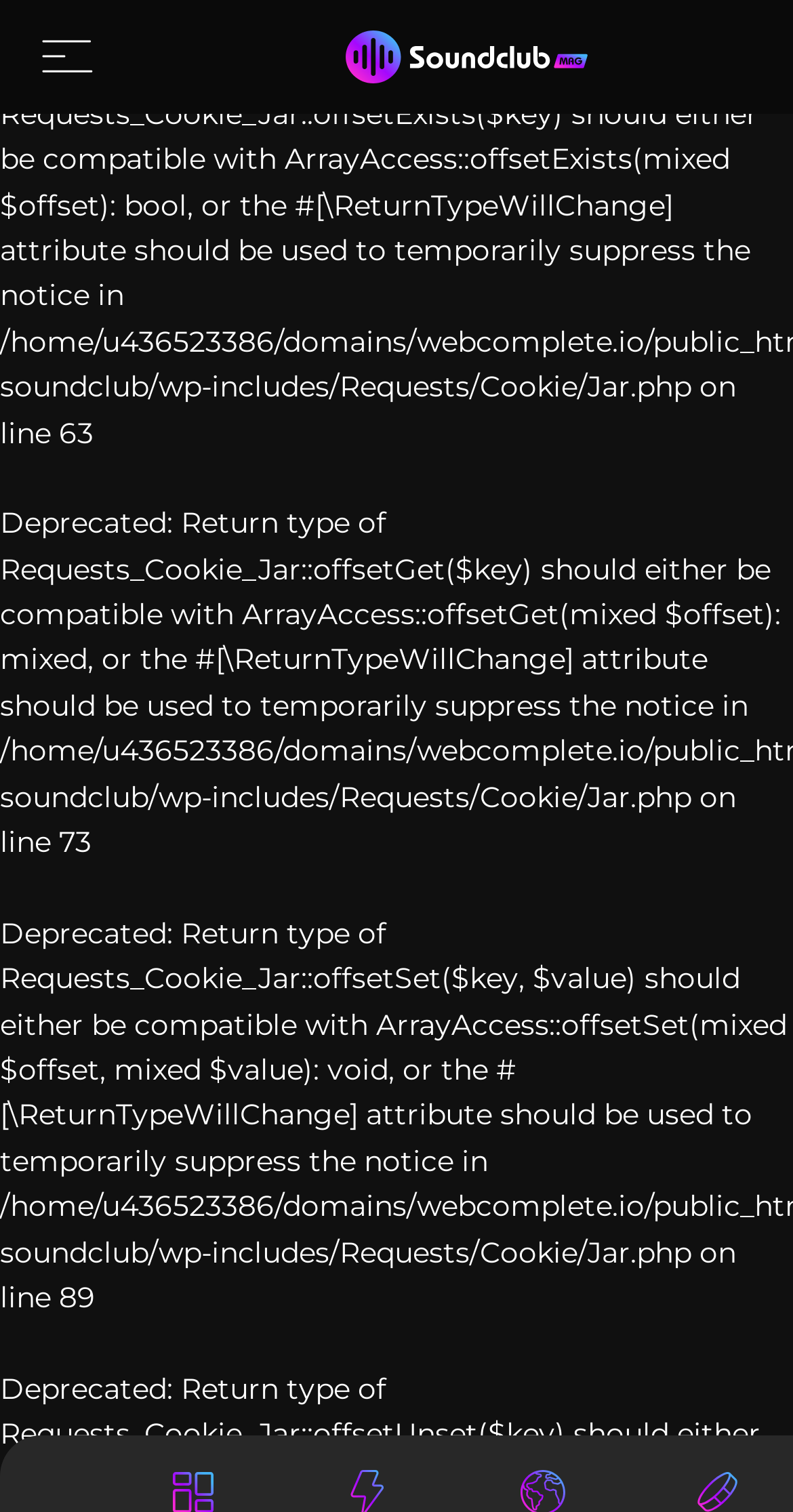Provide a brief response to the question below using one word or phrase:
What is the shape of the image at the top-left corner?

img